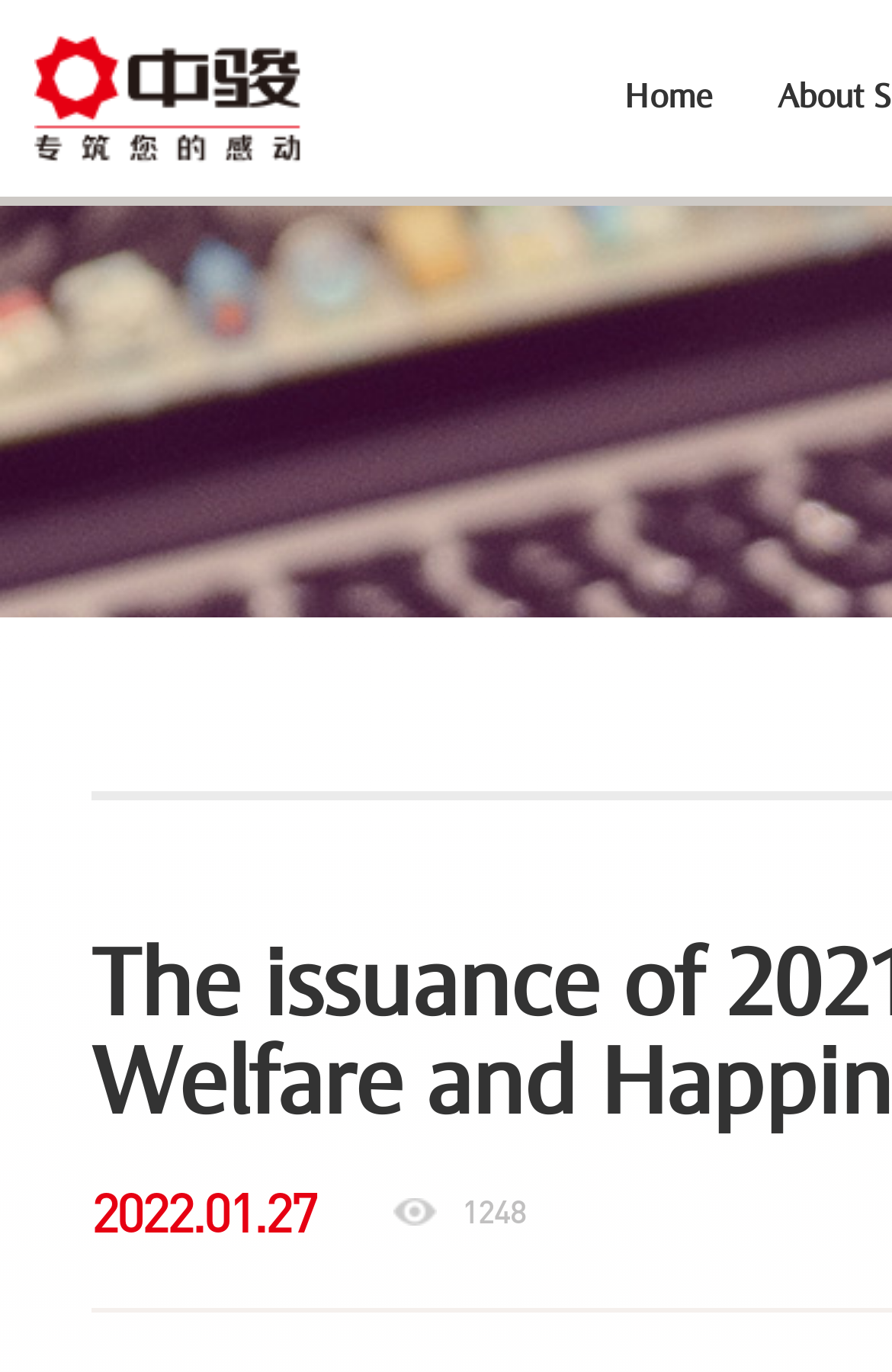Based on the provided description, "parent_node: 中", find the bounding box of the corresponding UI element in the screenshot.

[0.038, 0.0, 0.346, 0.143]